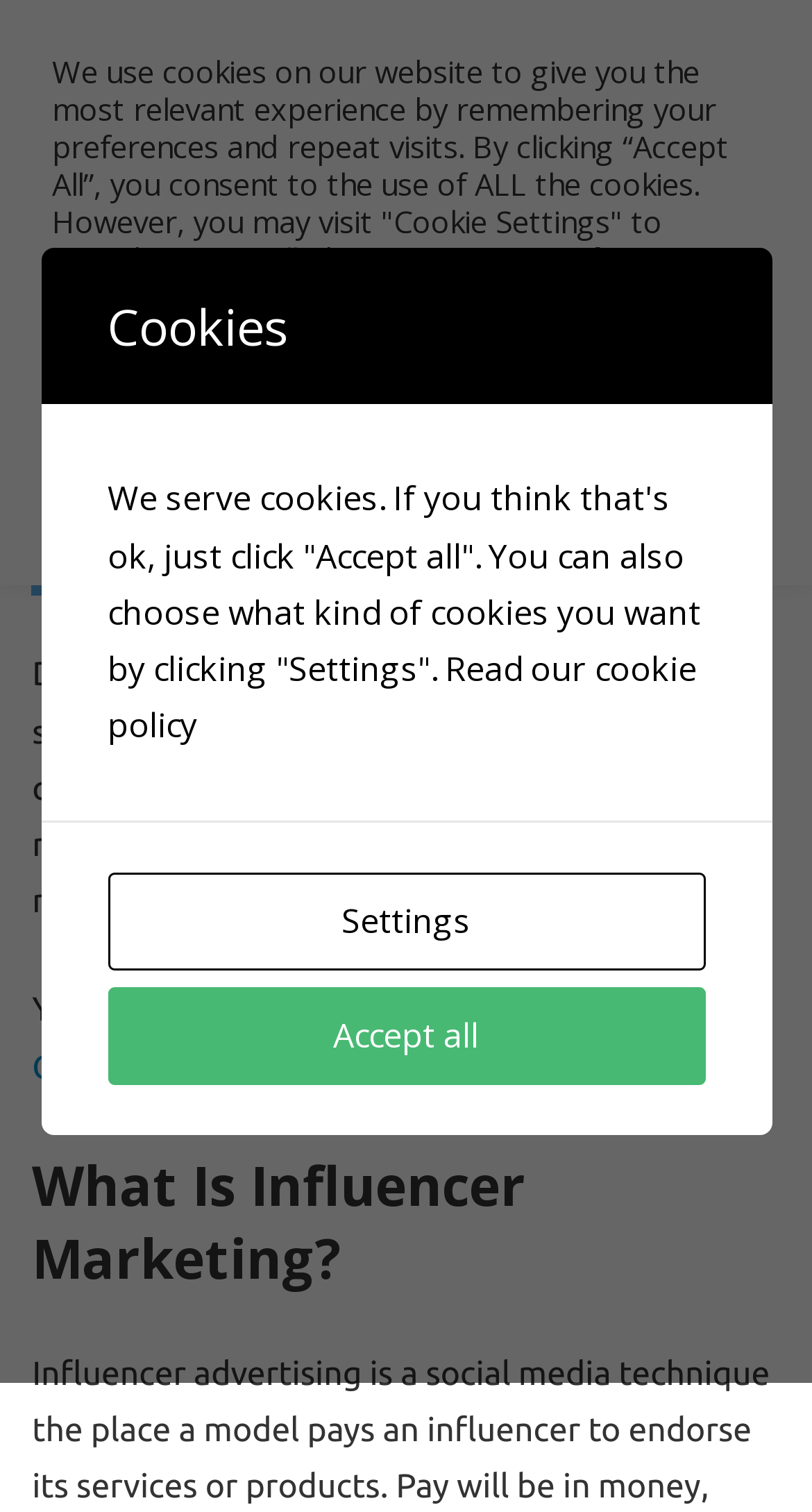Kindly determine the bounding box coordinates of the area that needs to be clicked to fulfill this instruction: "Read the article about SOCIAL MEDIA OPTIMIZATION".

[0.039, 0.147, 0.521, 0.178]